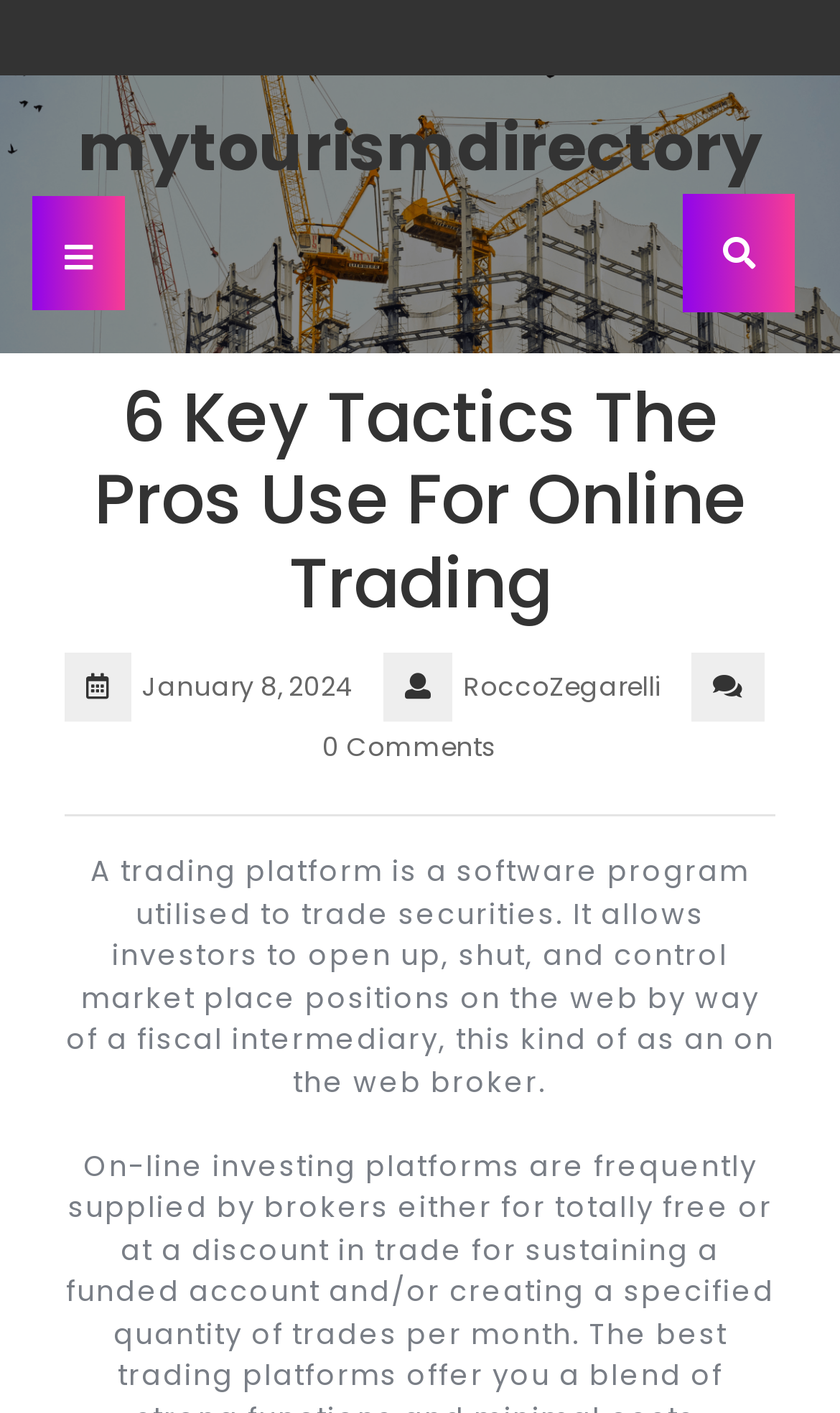What is the purpose of a trading platform?
Please look at the screenshot and answer using one word or phrase.

To trade securities